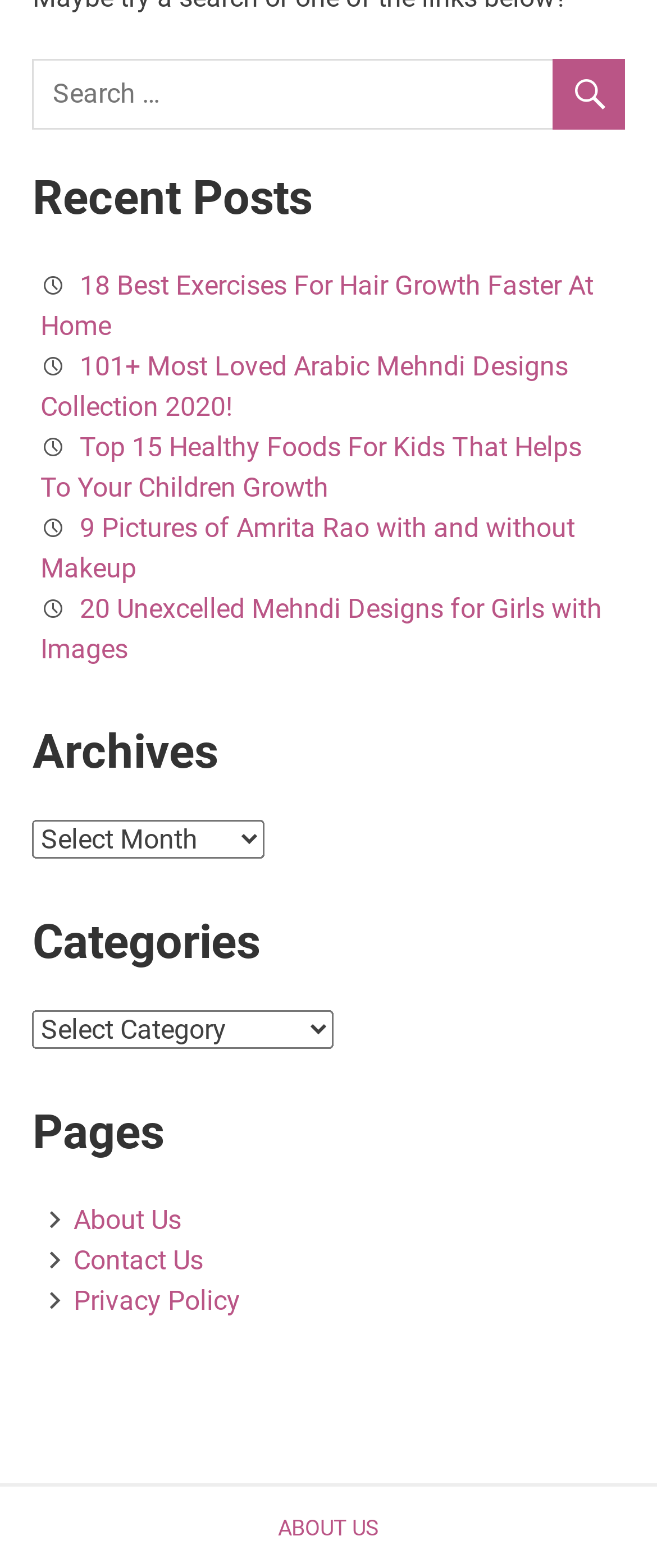What is the purpose of the search box?
Give a detailed and exhaustive answer to the question.

The search box is located at the top of the webpage, and it has a button with a magnifying glass icon. This suggests that the search box is used to search for content within the website.